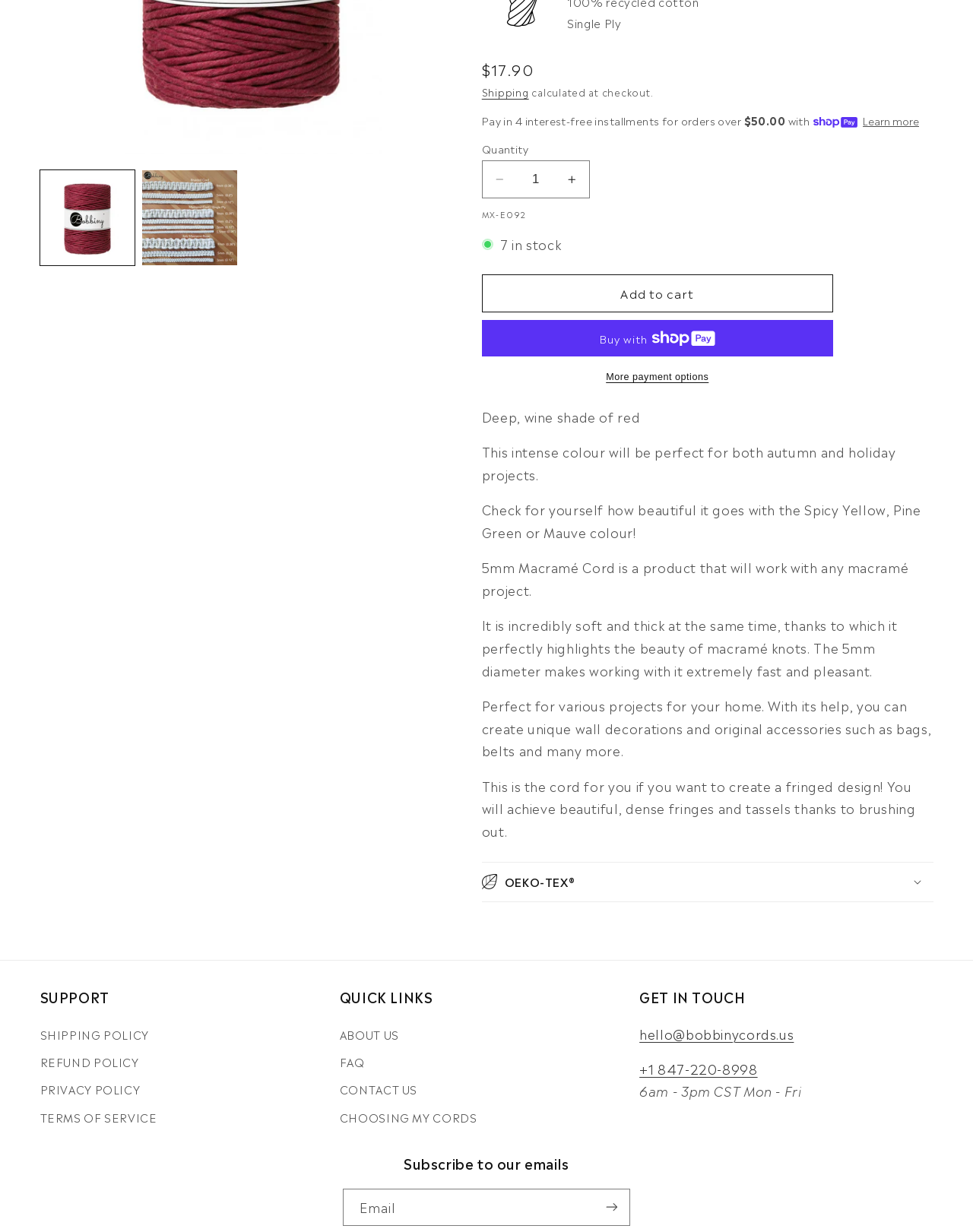Please specify the bounding box coordinates in the format (top-left x, top-left y, bottom-right x, bottom-right y), with all values as floating point numbers between 0 and 1. Identify the bounding box of the UI element described by: Decrease quantity for Wine Red

[0.496, 0.13, 0.531, 0.161]